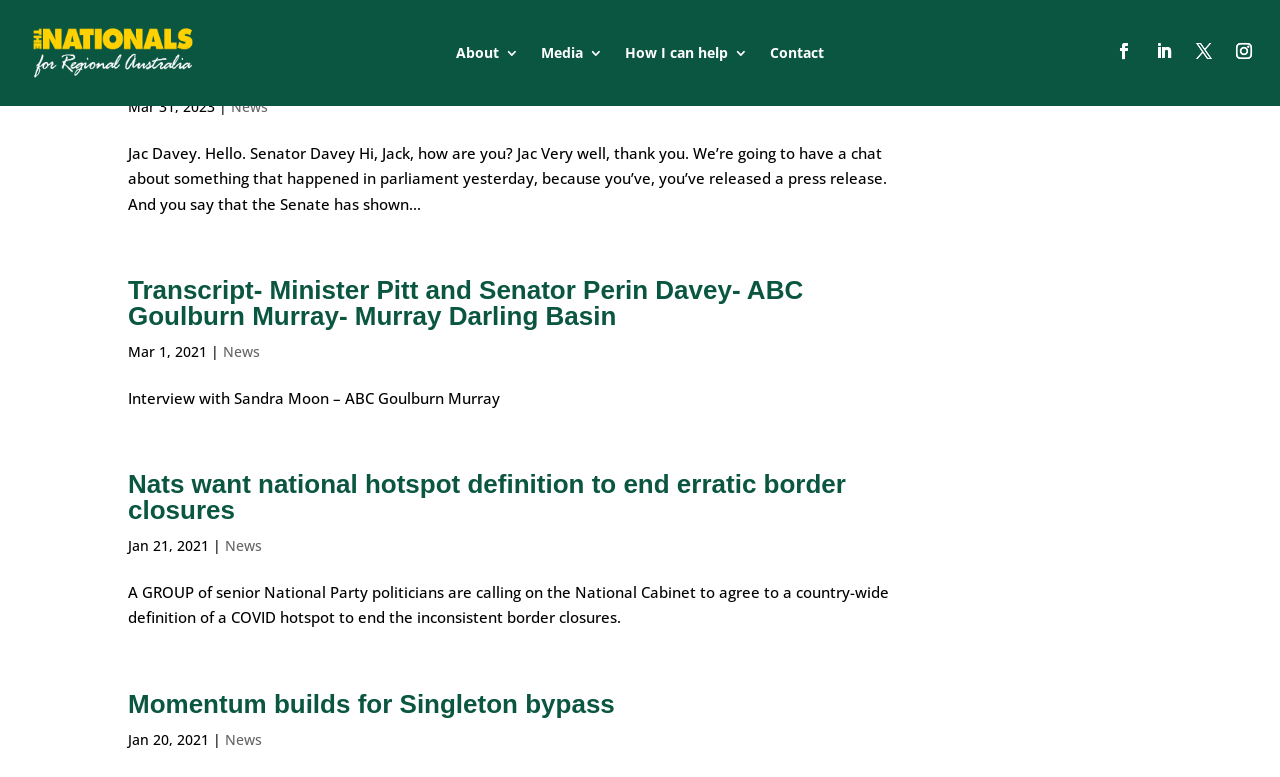What is the logo of the website?
Please use the image to provide an in-depth answer to the question.

The logo is located at the top left corner of the webpage, and it is an image with a link. The OCR text of the image is 'The nationals regional Australia logo'.